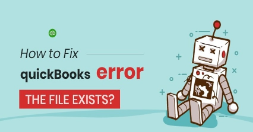Create a detailed narrative of what is happening in the image.

The image features a playful and colorful graphic designed to illustrate a solution for a QuickBooks error message. A charming, cartoonish robot character is depicted, showcasing a concerned expression, which draws attention to the accompanying text. The headline reads, "How to Fix quickBooks error THE FILE EXISTS?" in a lively font, emphasizing the issue in a bold red color. The background is a soft turquoise, providing a soothing contrast to the vibrant colors of the design. This engaging visual aids users in recognizing and addressing the specific QuickBooks error, making the troubleshooting process more approachable and visually appealing.